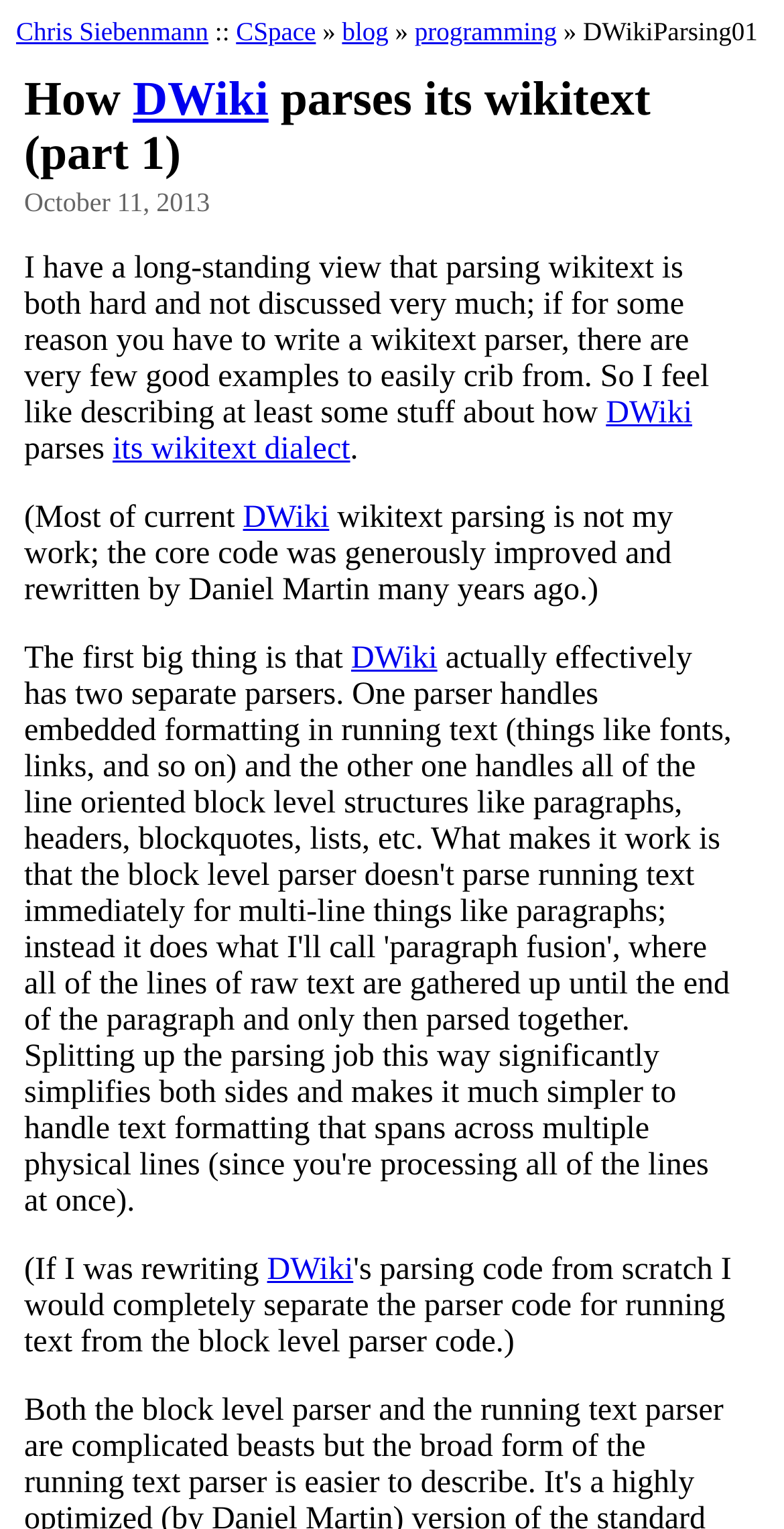Find the bounding box coordinates of the element you need to click on to perform this action: 'read about DWiki'. The coordinates should be represented by four float values between 0 and 1, in the format [left, top, right, bottom].

[0.169, 0.049, 0.343, 0.083]